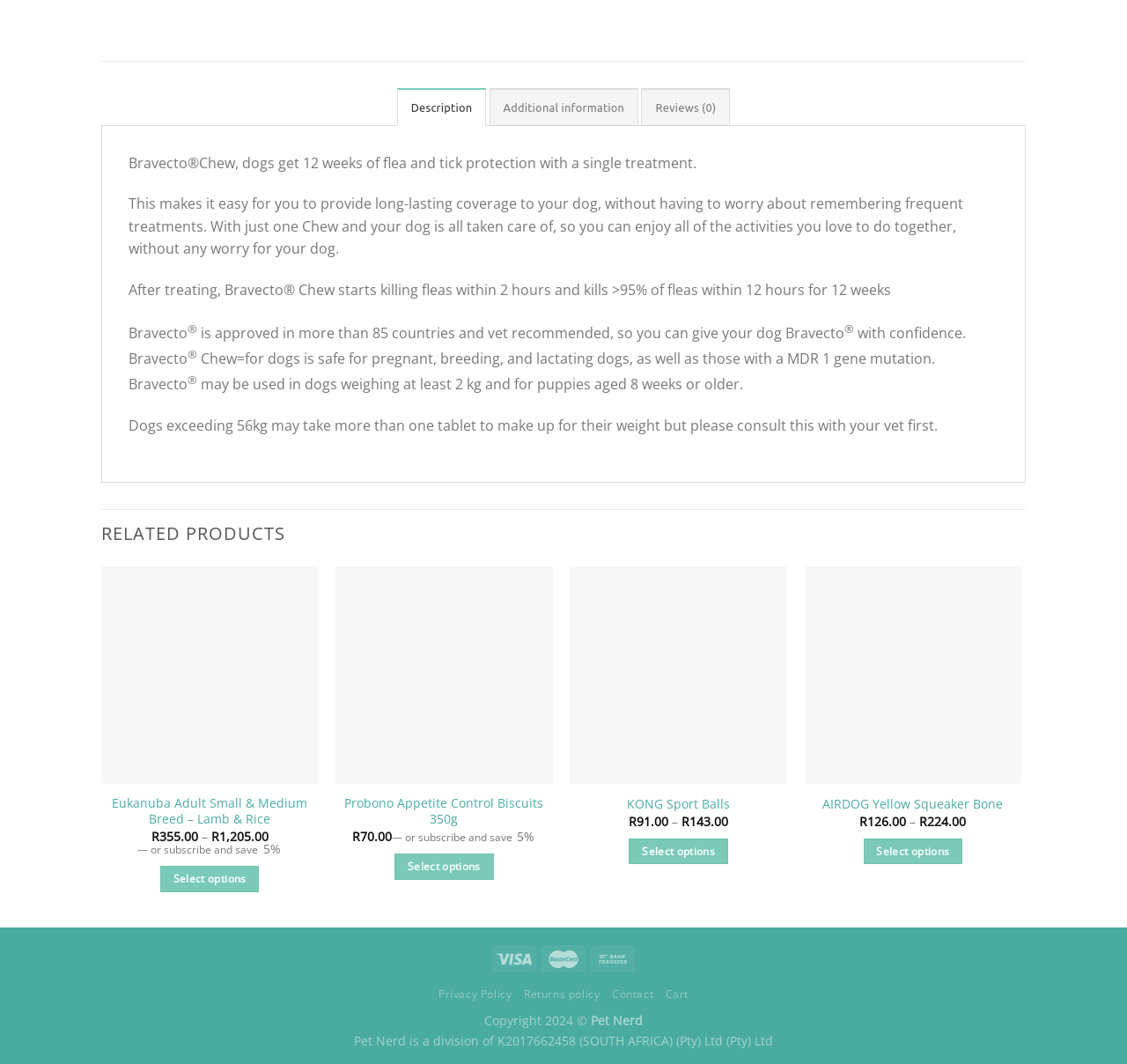Highlight the bounding box coordinates of the element you need to click to perform the following instruction: "Access the 'Suppliers Directory'."

None